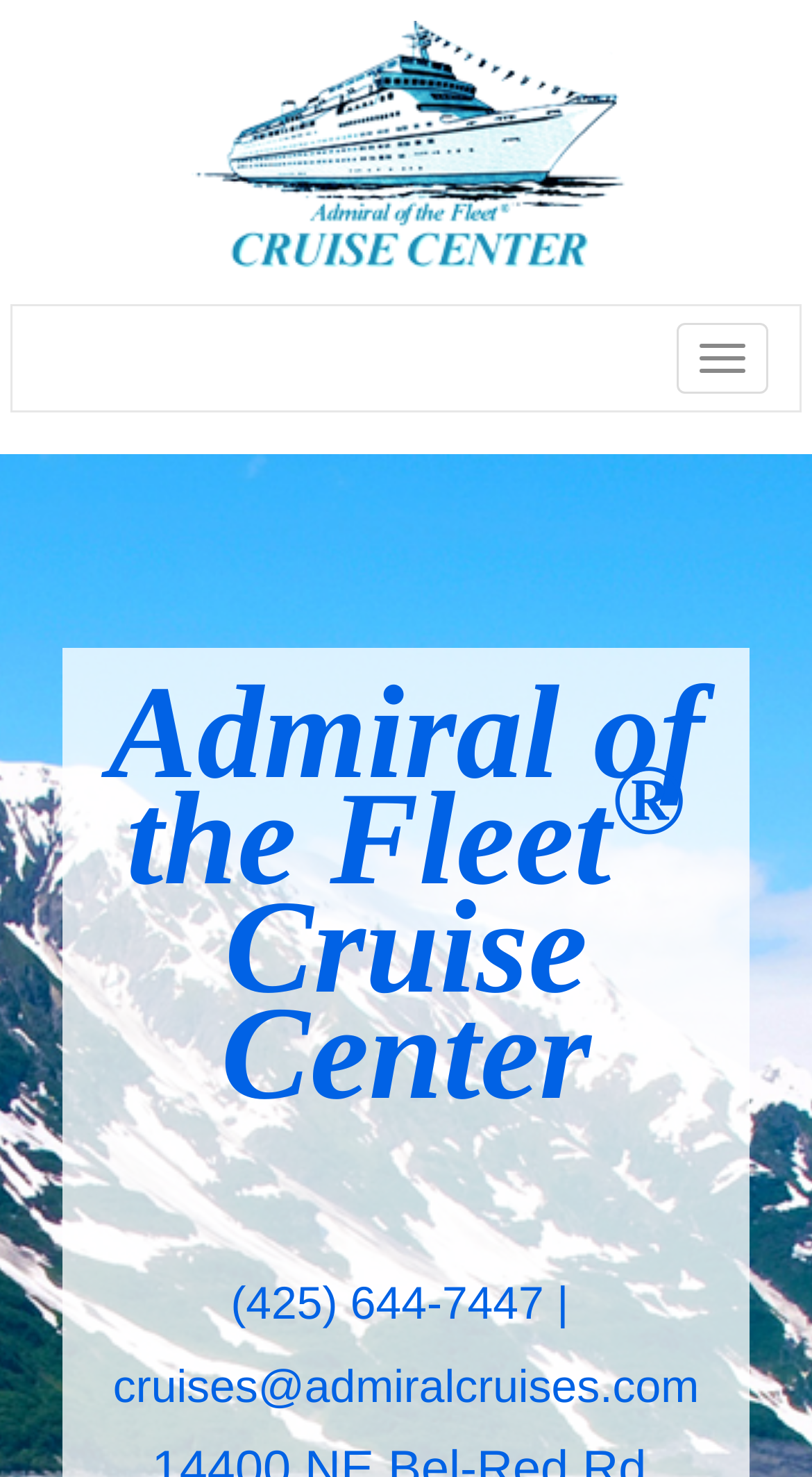Give a succinct answer to this question in a single word or phrase: 
What is the email address to contact Admiral Cruises?

cruises@admiralcruises.com